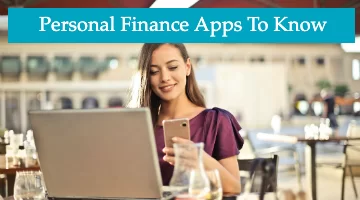What is the atmosphere of the café?
Analyze the image and provide a thorough answer to the question.

The image depicts a bright and modern setting, characterized by soft lighting, which creates a casual atmosphere conducive for both work and relaxation, making it an ideal spot for the woman to manage her finances.